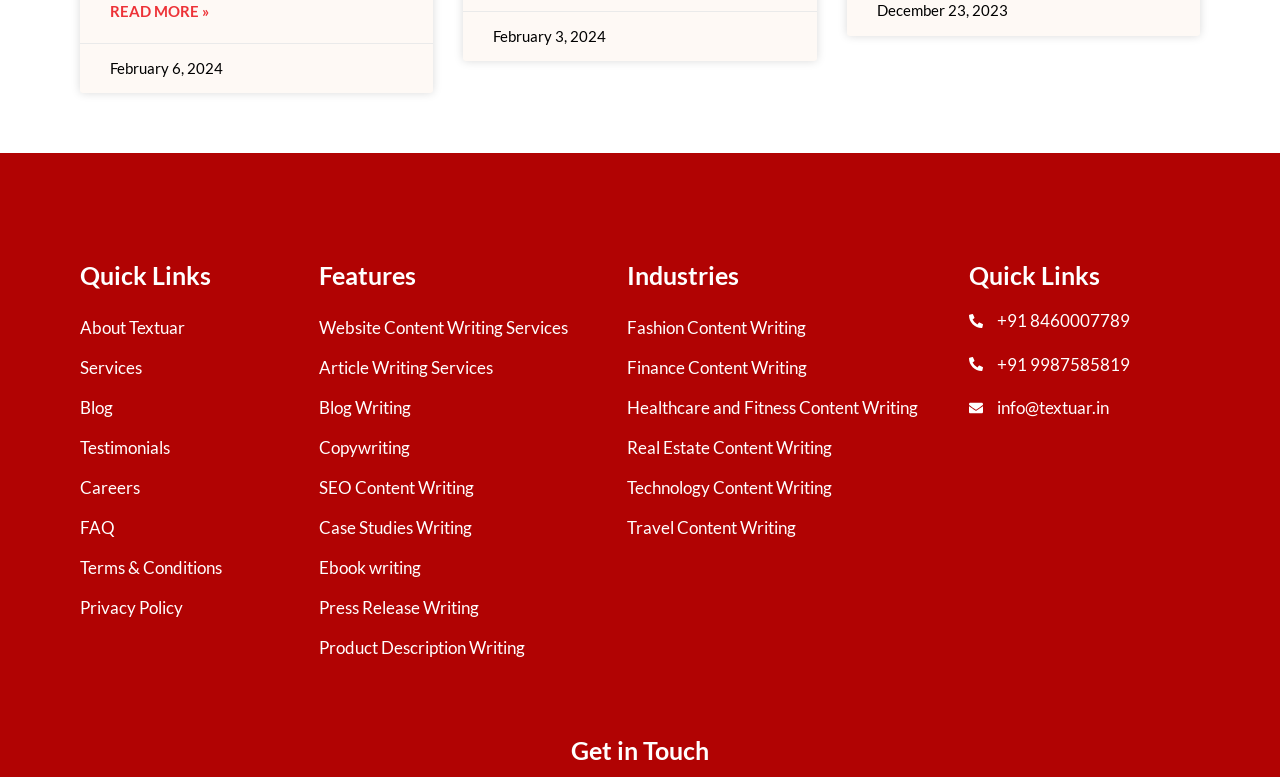Please mark the clickable region by giving the bounding box coordinates needed to complete this instruction: "Get in Touch".

[0.062, 0.95, 0.938, 0.982]